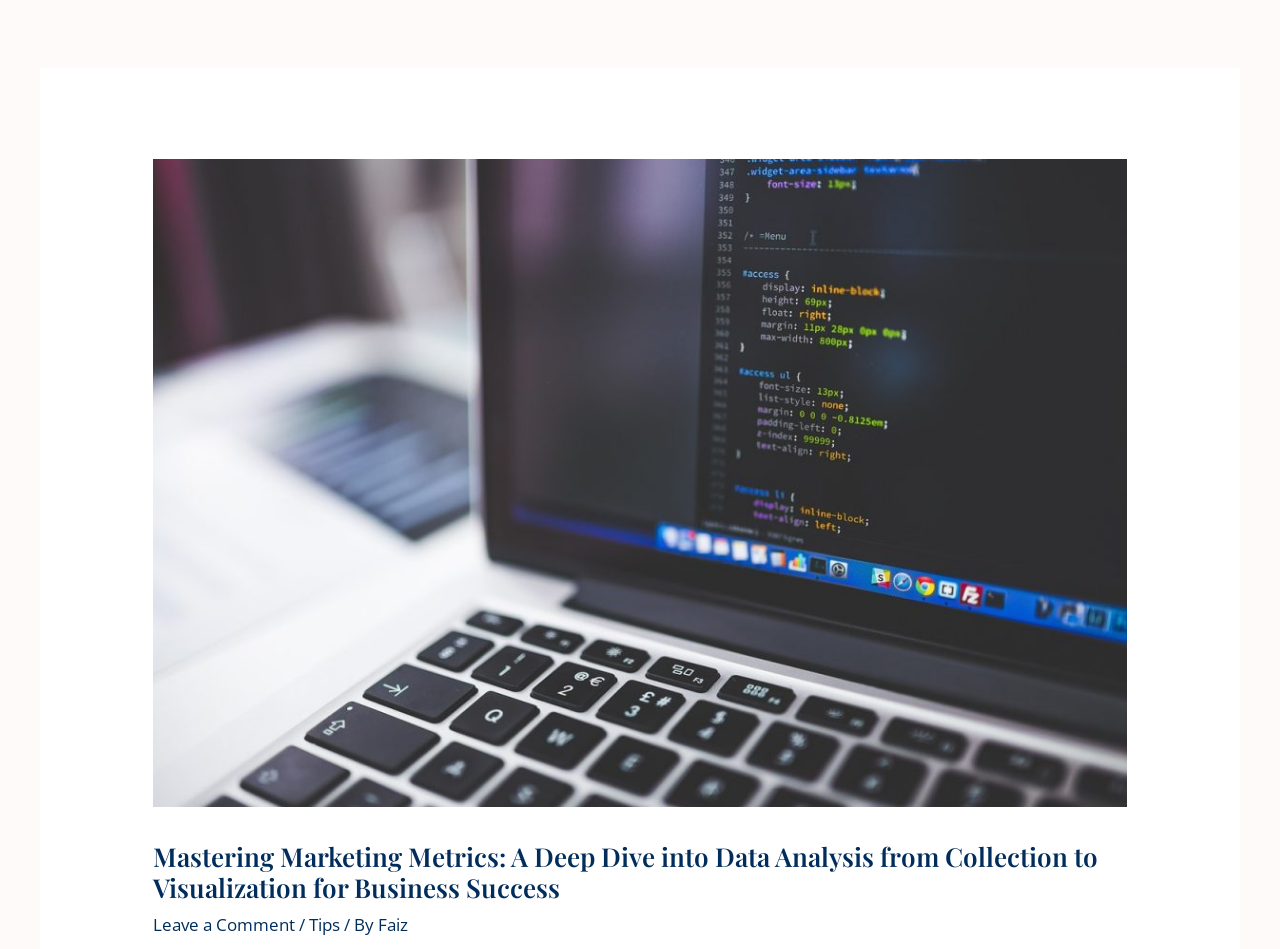Answer the question using only one word or a concise phrase: Who is the author of the article?

Faiz